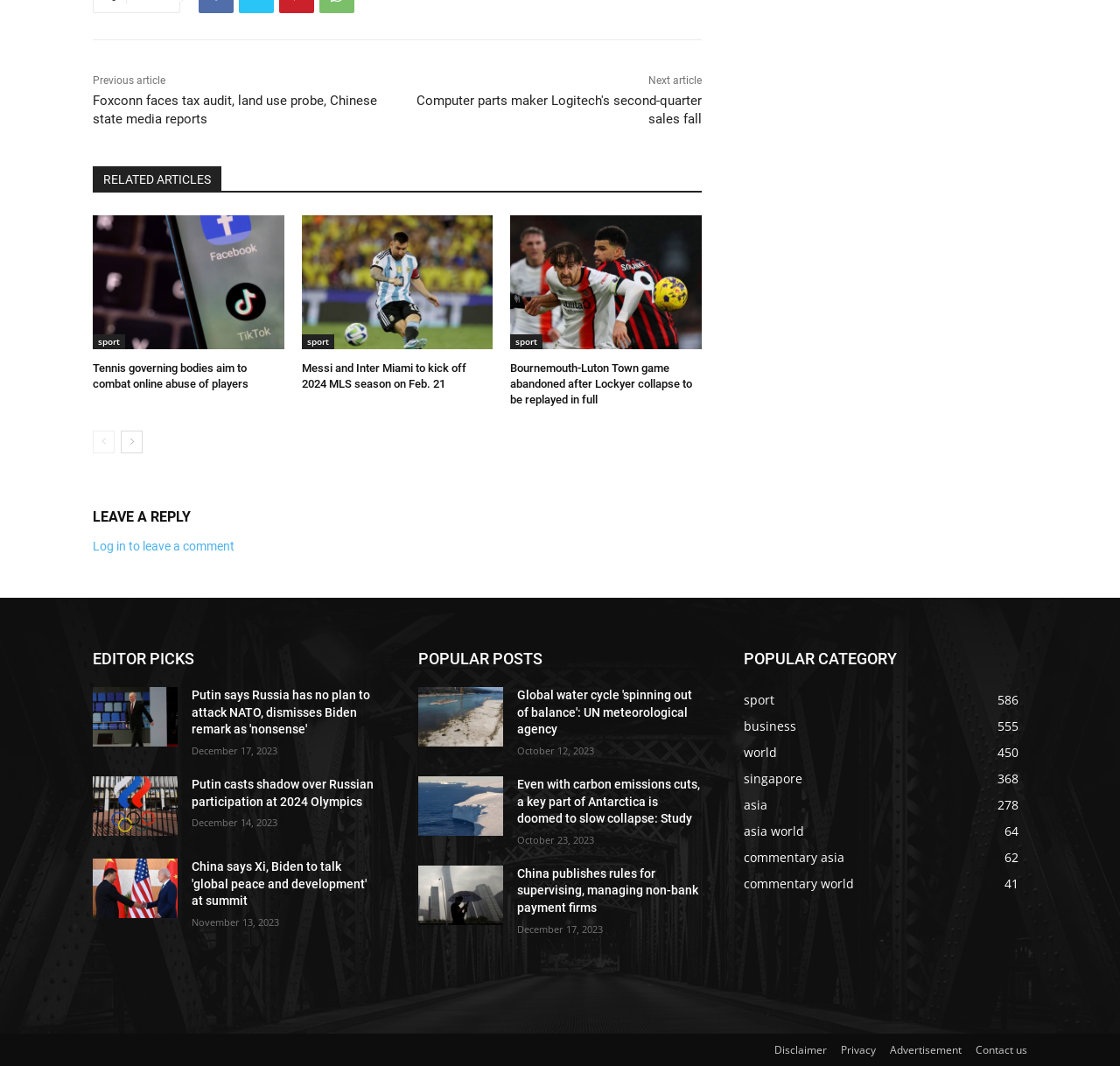Locate the bounding box coordinates of the UI element described by: "commentary asia62". The bounding box coordinates should consist of four float numbers between 0 and 1, i.e., [left, top, right, bottom].

[0.664, 0.797, 0.754, 0.812]